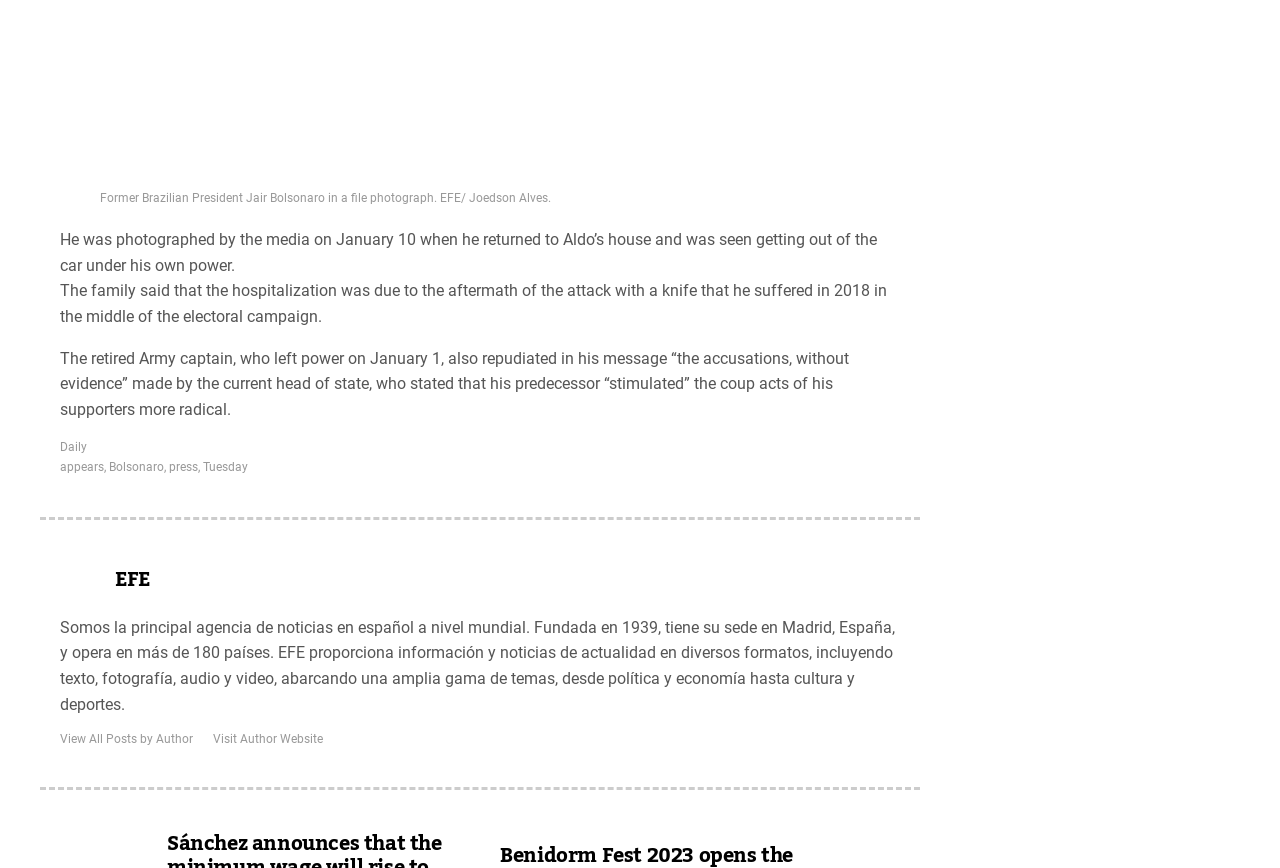Given the description "About us", provide the bounding box coordinates of the corresponding UI element.

None